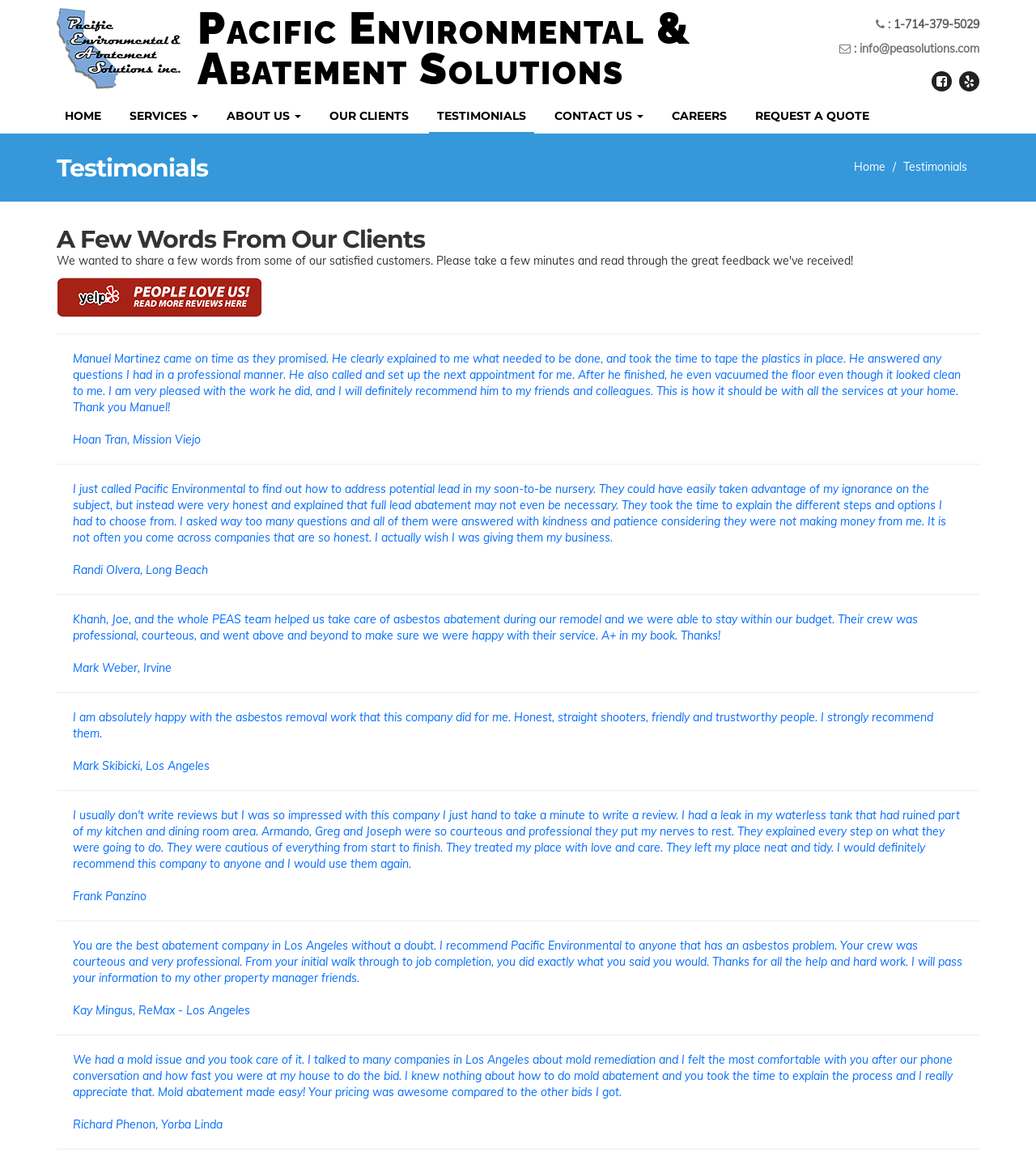Extract the bounding box coordinates for the HTML element that matches this description: "Contact Us". The coordinates should be four float numbers between 0 and 1, i.e., [left, top, right, bottom].

[0.527, 0.09, 0.629, 0.116]